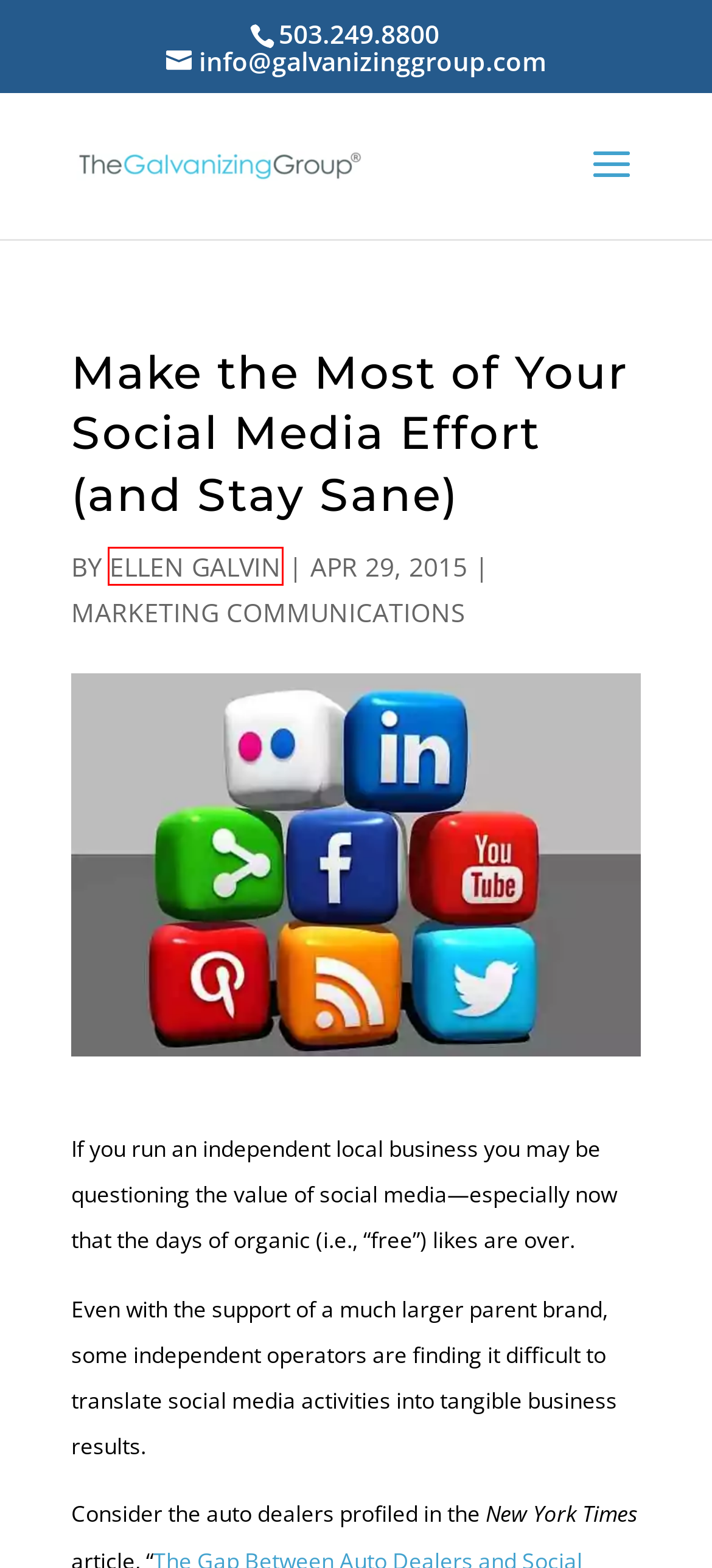Evaluate the webpage screenshot and identify the element within the red bounding box. Select the webpage description that best fits the new webpage after clicking the highlighted element. Here are the candidates:
A. Log In ‹ The Galvanizing Group — WordPress
B. Marketing Communications Archives - The Galvanizing Group
C. Business Relationship Building Programs | The Galvanizing Group
D. The Four-Way Test | Build Relationships - The Galvanizing Group
E. Online Learning | Relationship Building - The Galvanizing Group
F. Business Coaching | Relationship Building - The Galvanizing Group
G. Ellen Galvin, Author at The Galvanizing Group
H. What Type of Business Relationship Builder Are You? - The Galvanizing Group

G